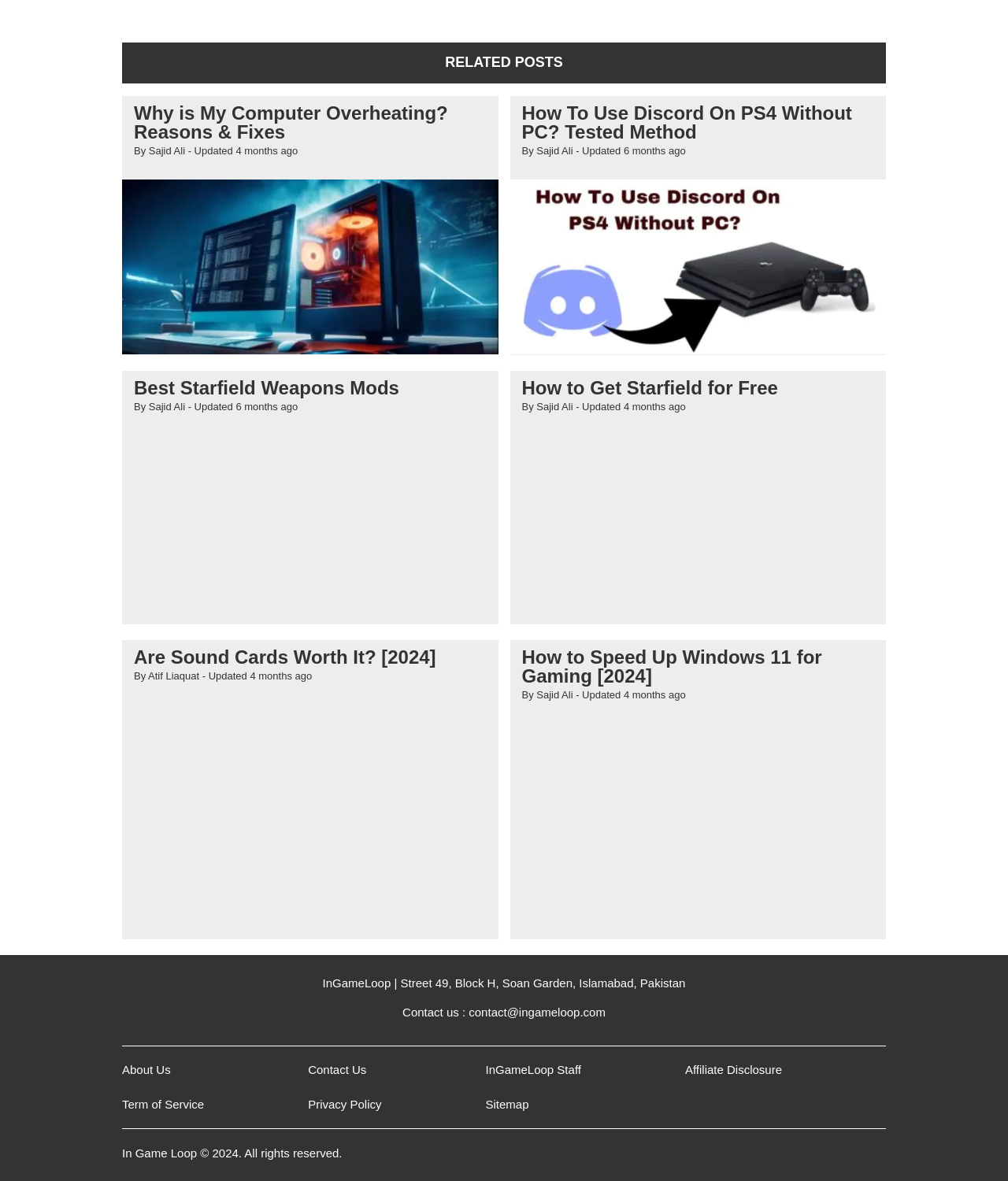Please identify the bounding box coordinates of the clickable element to fulfill the following instruction: "Contact InGameLoop through email". The coordinates should be four float numbers between 0 and 1, i.e., [left, top, right, bottom].

[0.465, 0.852, 0.601, 0.863]